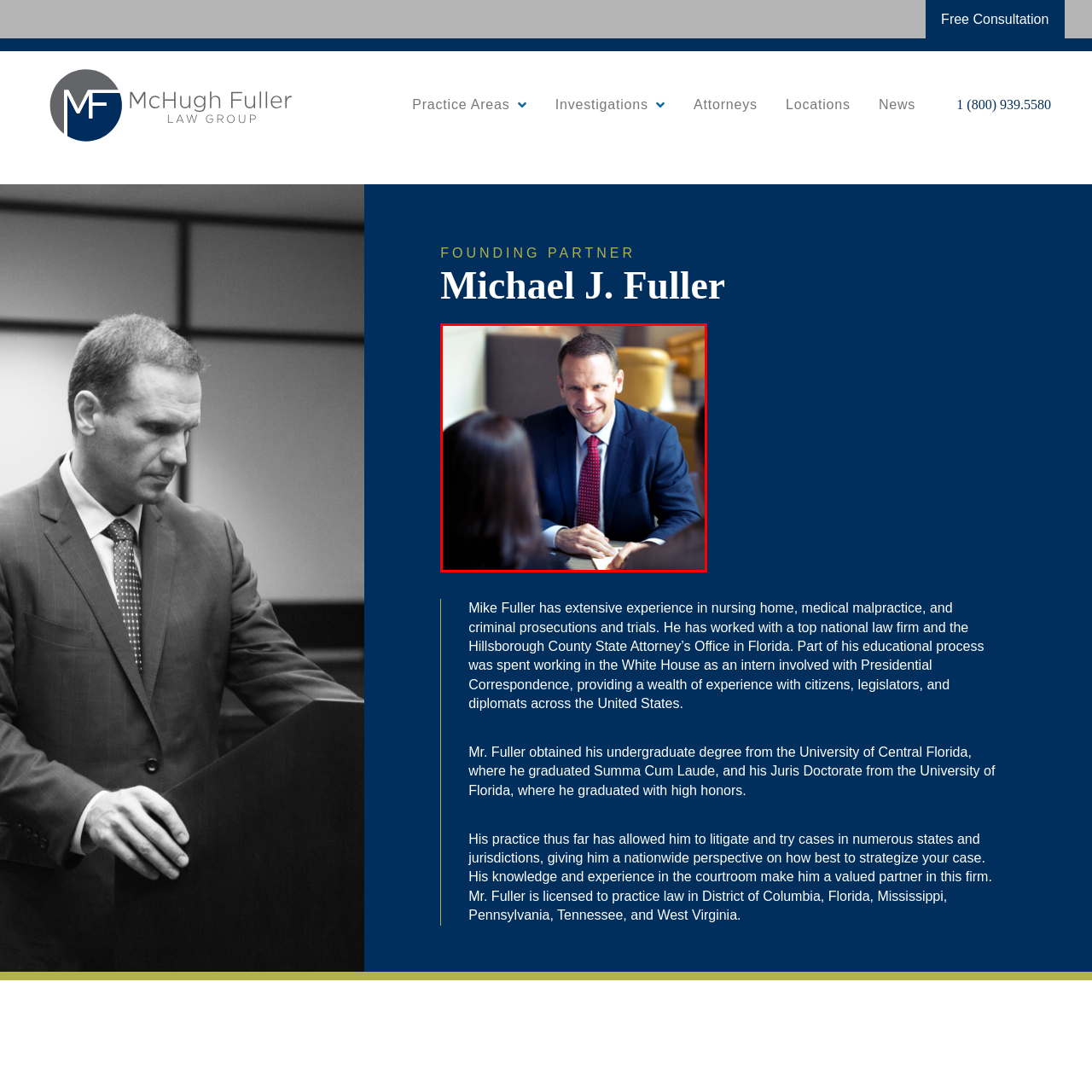Elaborate on the scene depicted inside the red bounding box.

The image depicts a confident and approachable professional, likely a lawyer, seated at a table. He is dressed in a sharp navy suit with a white shirt and a patterned red tie. His friendly expression, characterized by a warm smile, suggests he is engaged in a positive conversation. The setting appears to be an upscale office or conference area, indicated by the soft, ambient lighting and blurred background, which features modern furnishings. This individual is likely involved in a consultation, possibly discussing legal matters, with two others whose faces are partially visible, indicating an interactive meeting atmosphere. The overall impression is one of professionalism and approachability, highlighting the attorney's role in providing guidance and support.